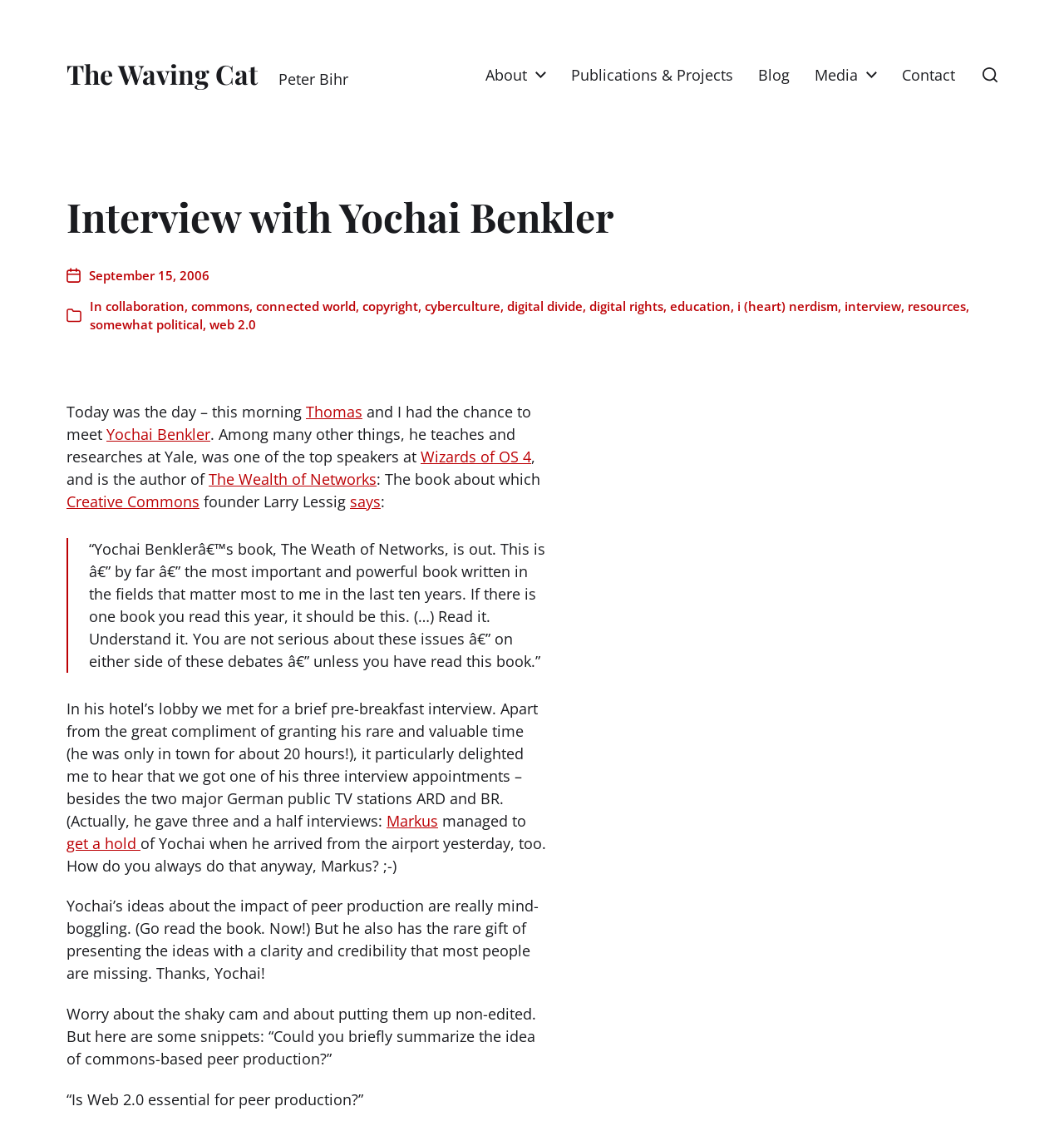Could you indicate the bounding box coordinates of the region to click in order to complete this instruction: "Visit the 'Publications & Projects' page".

[0.537, 0.06, 0.689, 0.073]